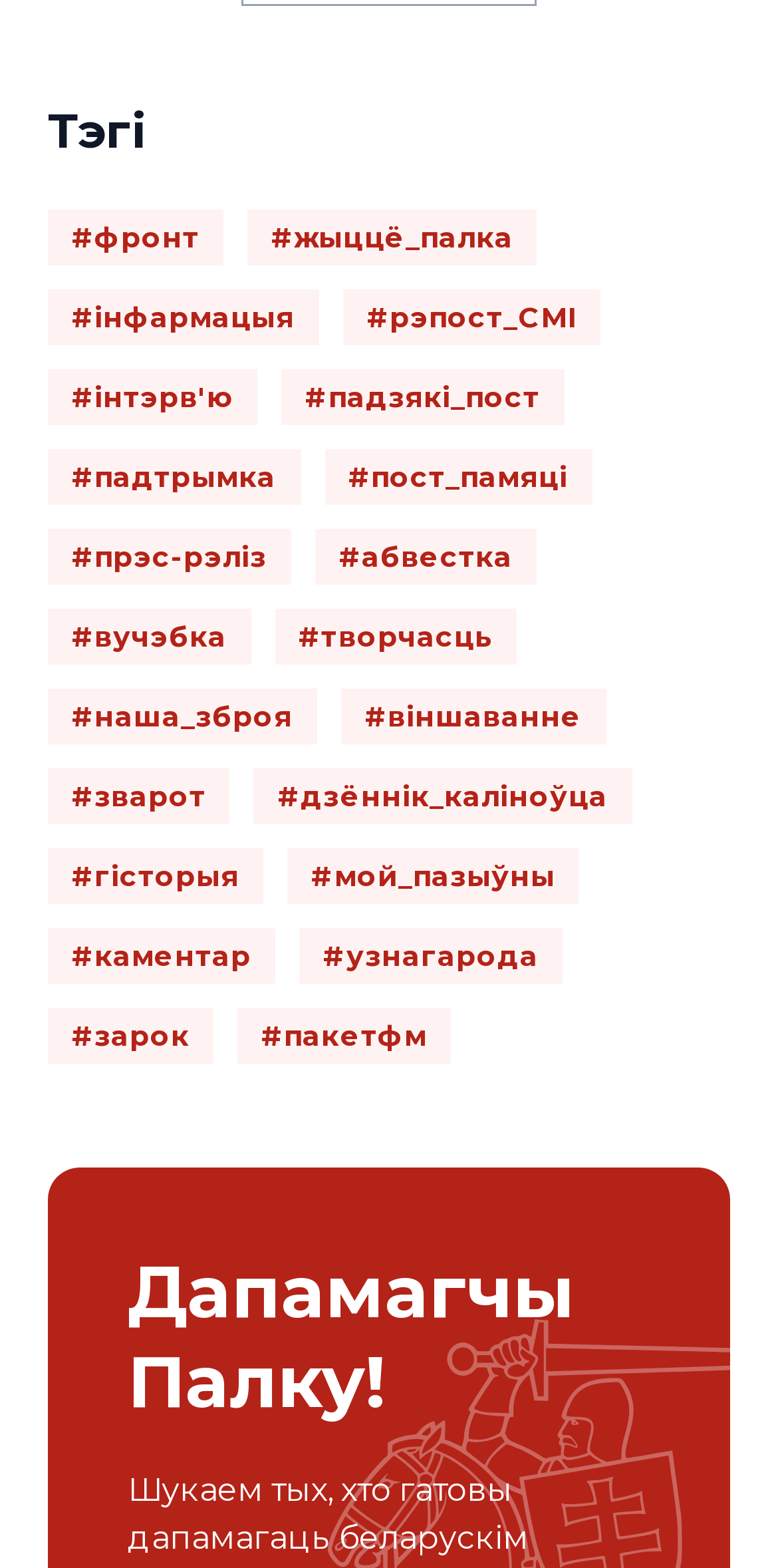Determine the bounding box coordinates of the area to click in order to meet this instruction: "Go to the '#фронт' page".

[0.062, 0.134, 0.287, 0.169]